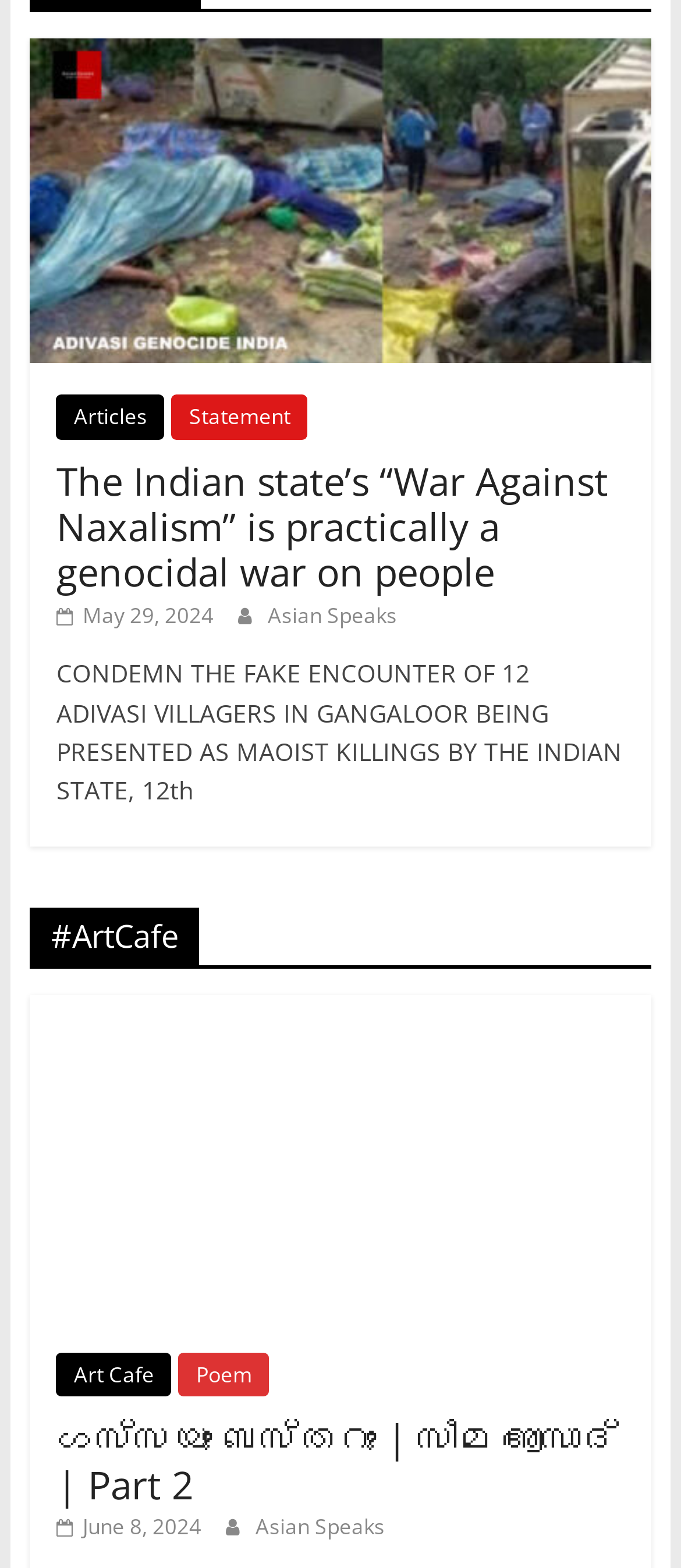Look at the image and write a detailed answer to the question: 
What is the author of the second article?

I found the author of the second article by looking at the link element with the text 'Asian Speaks' below the heading element with the text '#ArtCafe'.